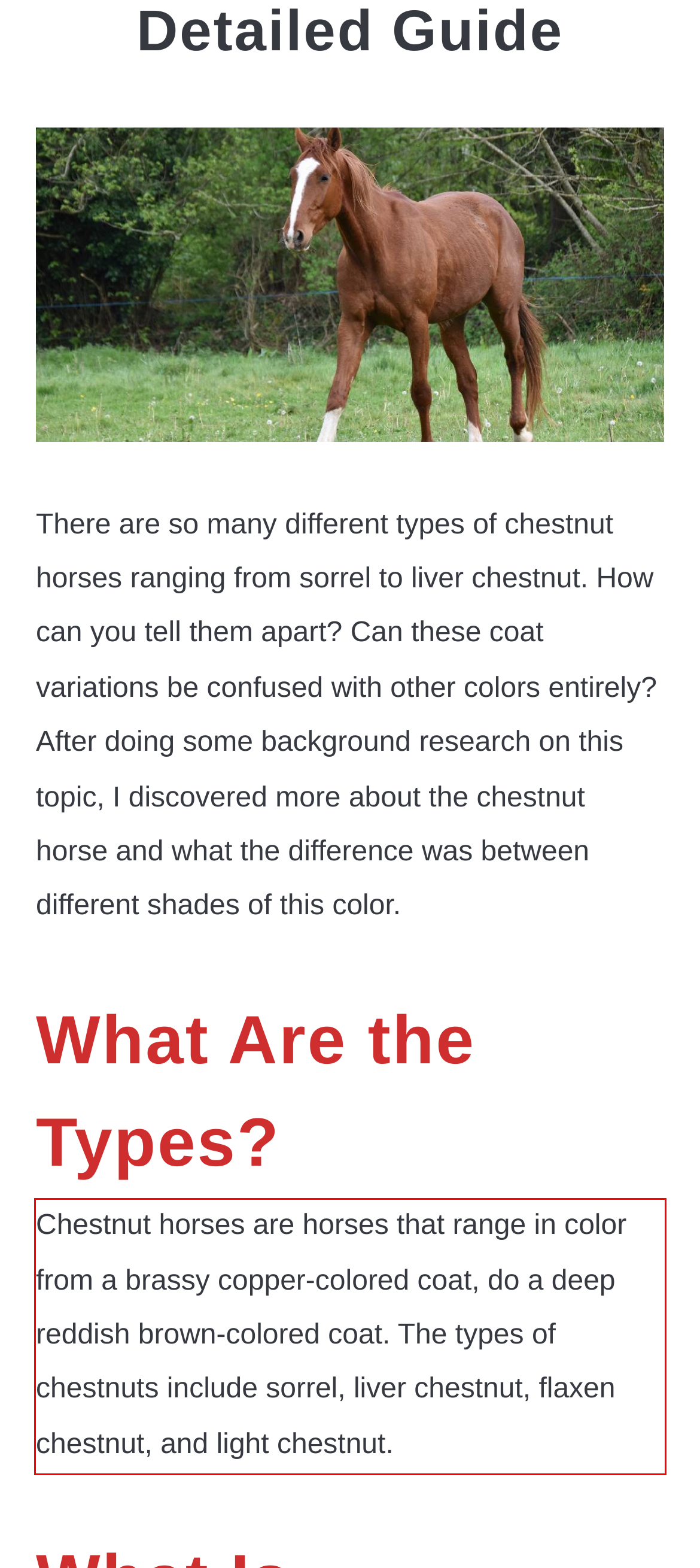You are presented with a screenshot containing a red rectangle. Extract the text found inside this red bounding box.

Chestnut horses are horses that range in color from a brassy copper-colored coat, do a deep reddish brown-colored coat. The types of chestnuts include sorrel, liver chestnut, flaxen chestnut, and light chestnut.